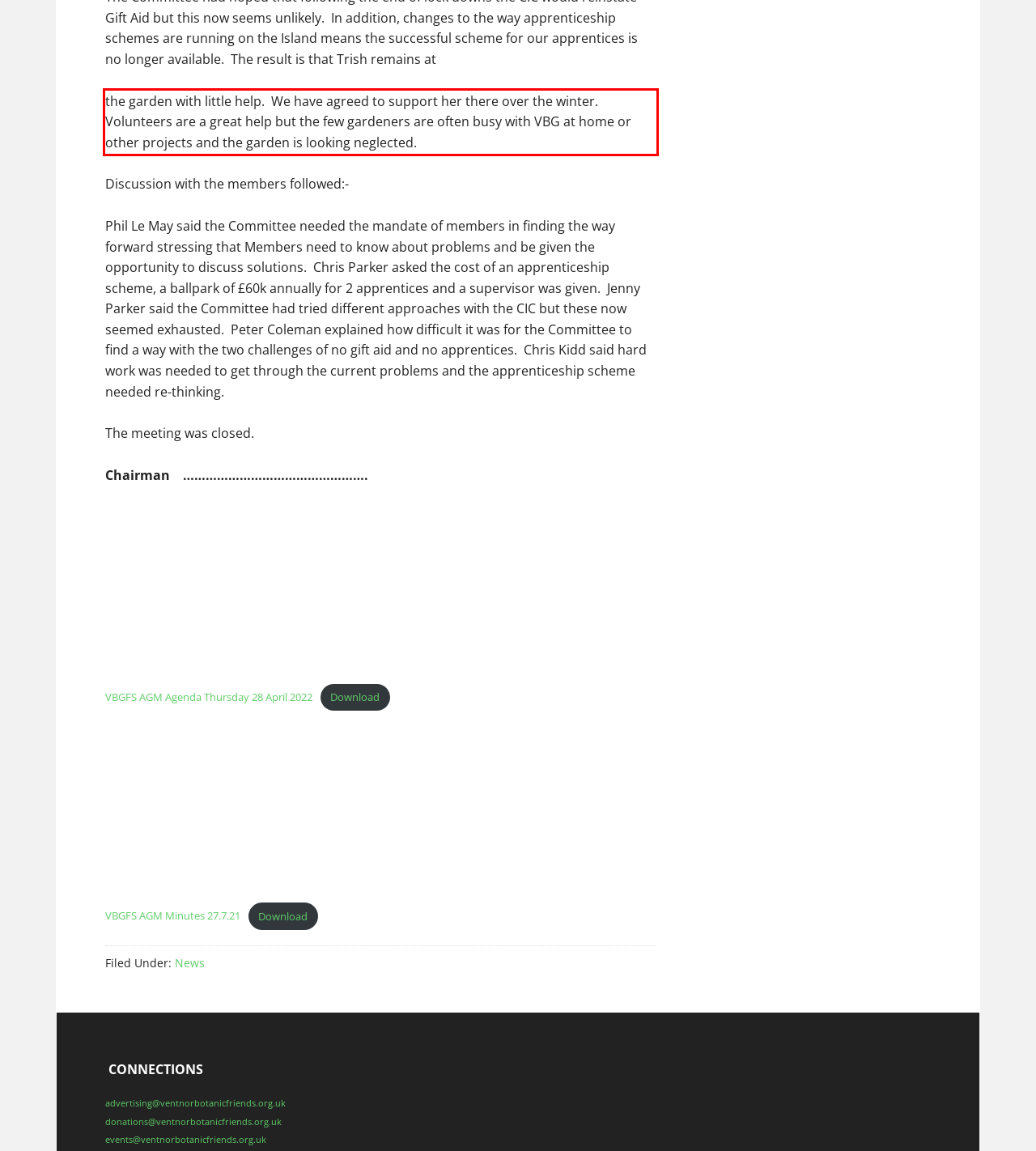You are provided with a screenshot of a webpage containing a red bounding box. Please extract the text enclosed by this red bounding box.

the garden with little help. We have agreed to support her there over the winter. Volunteers are a great help but the few gardeners are often busy with VBG at home or other projects and the garden is looking neglected.